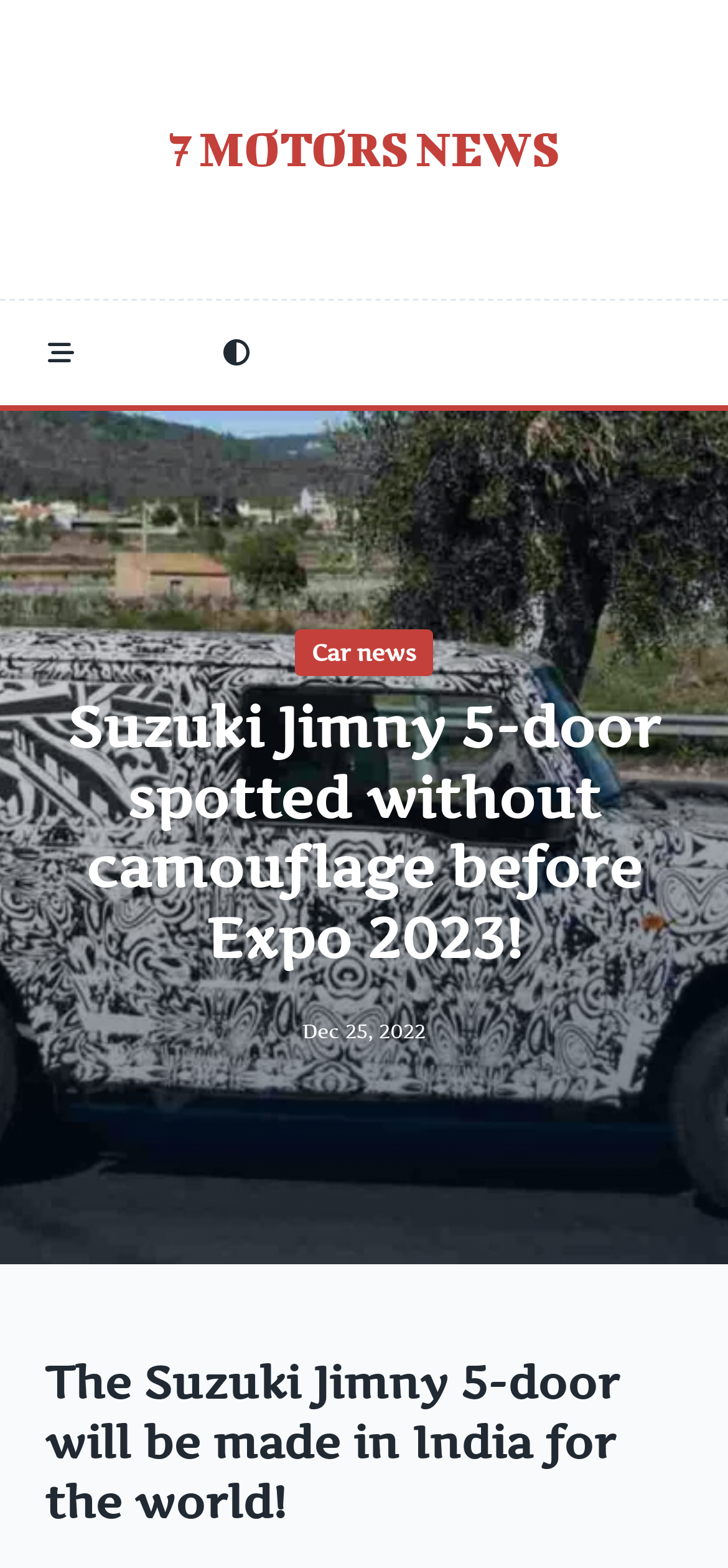What is the category of the news article?
Offer a detailed and exhaustive answer to the question.

I found a link with the text 'Car news' which suggests that the article belongs to this category.